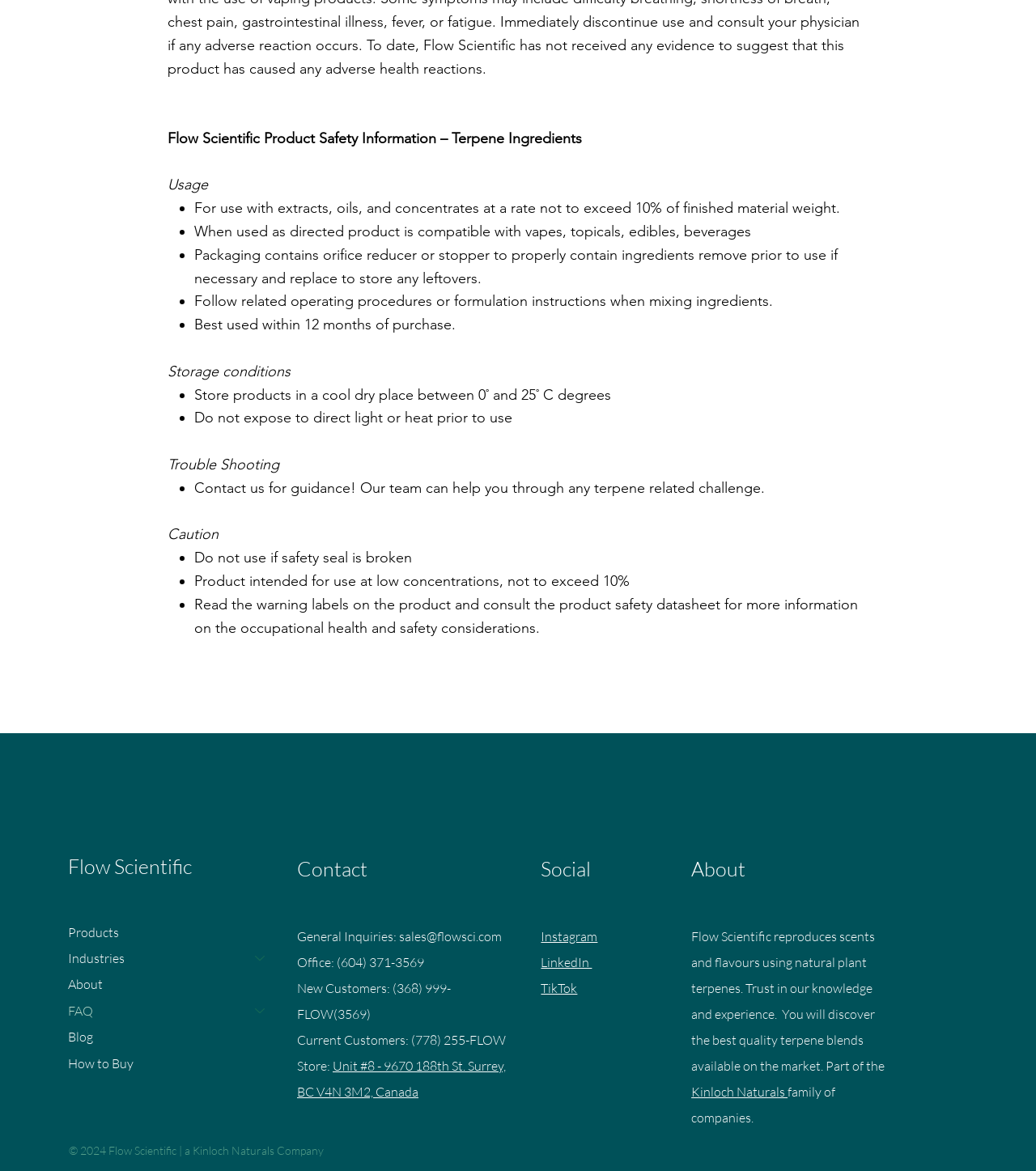What is the product safety information about?
Please provide a full and detailed response to the question.

The webpage provides product safety information about terpene ingredients, which is indicated by the static text 'Flow Scientific Product Safety Information – Terpene Ingredients' at the top of the page.